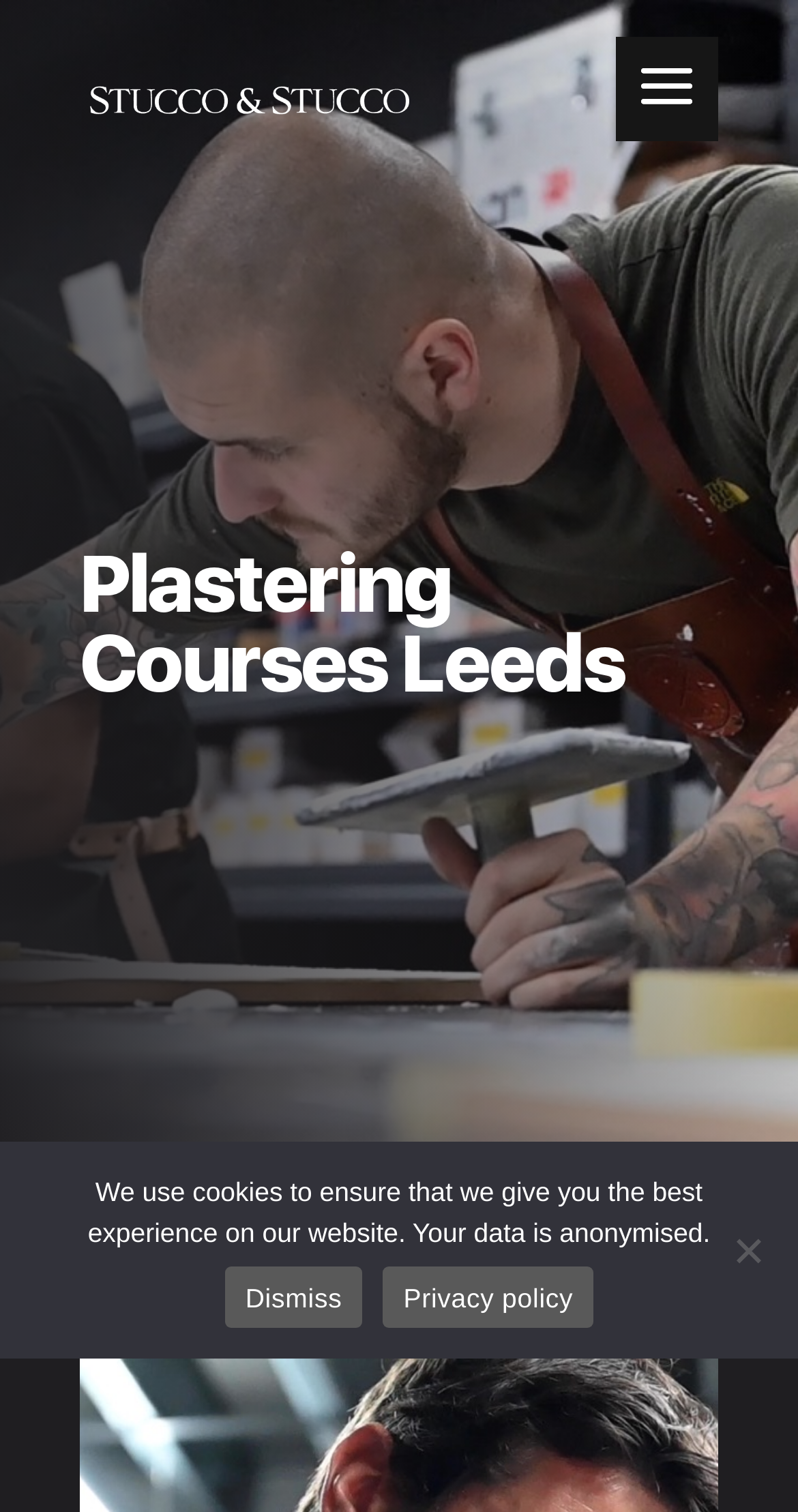Generate a comprehensive description of the webpage.

The webpage is about a bespoke quality plastering course in Leeds, offering hands-on training in a studio, covering various types of finishes. 

At the top-left corner, there is a logo, which is an image with the text "Stucco & Stucco" and a corresponding link. 

Below the logo, there is a heading that reads "Plastering Courses Leeds". 

At the bottom of the page, there is a cookie notice dialog box. Within the dialog box, there is a paragraph of text explaining that the website uses cookies to ensure the best user experience, and that user data is anonymized. 

To the right of the text, there are two links: "Dismiss" and "Privacy policy". 

On the right side of the dialog box, there is a "No" button.